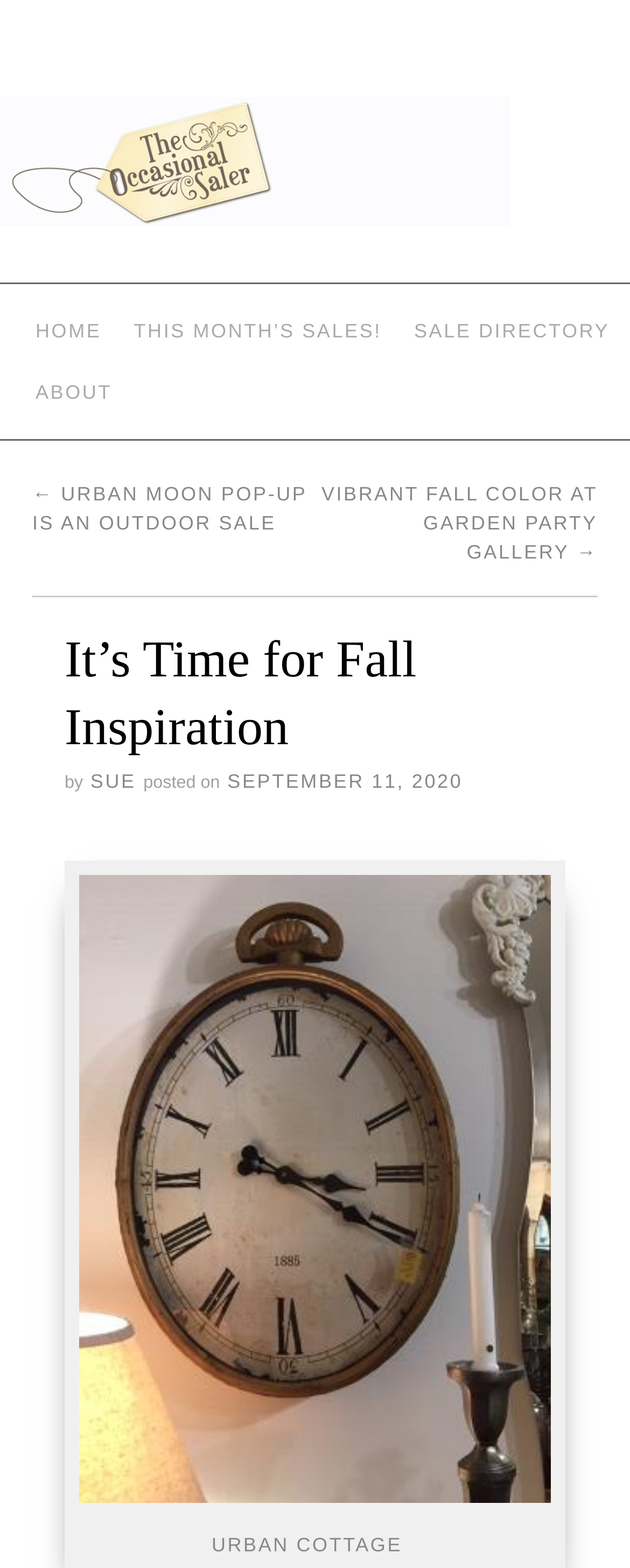Find the bounding box coordinates for the HTML element specified by: "Home".

[0.031, 0.192, 0.187, 0.231]